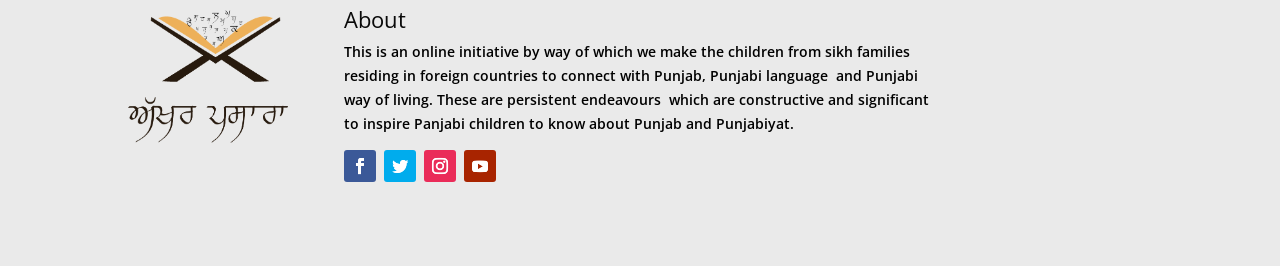What is the purpose of this online initiative?
Use the information from the image to give a detailed answer to the question.

Based on the static text element, this online initiative aims to connect children from Sikh families residing in foreign countries with Punjab, Punjabi language, and Punjabi way of living.